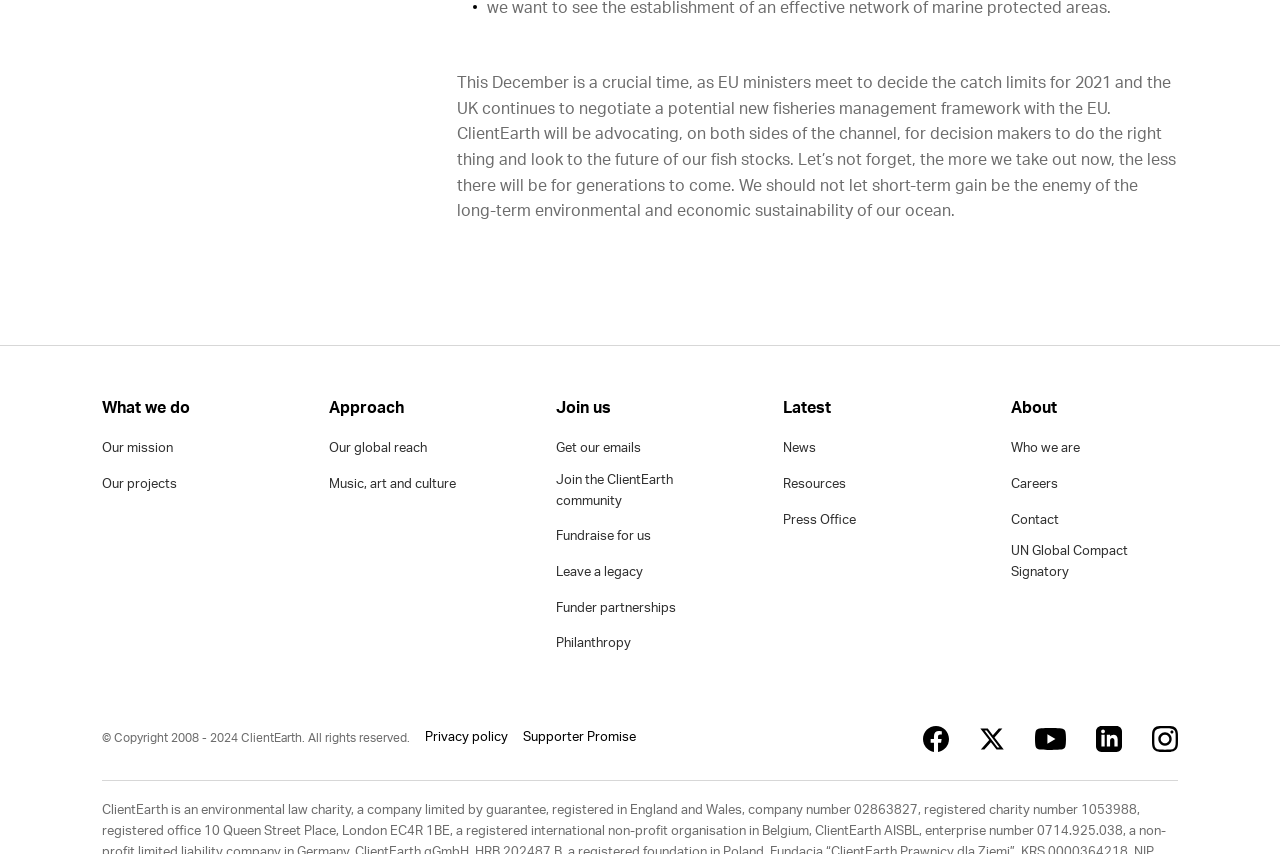Please identify the bounding box coordinates of where to click in order to follow the instruction: "Learn about 'Approach'".

[0.257, 0.463, 0.316, 0.492]